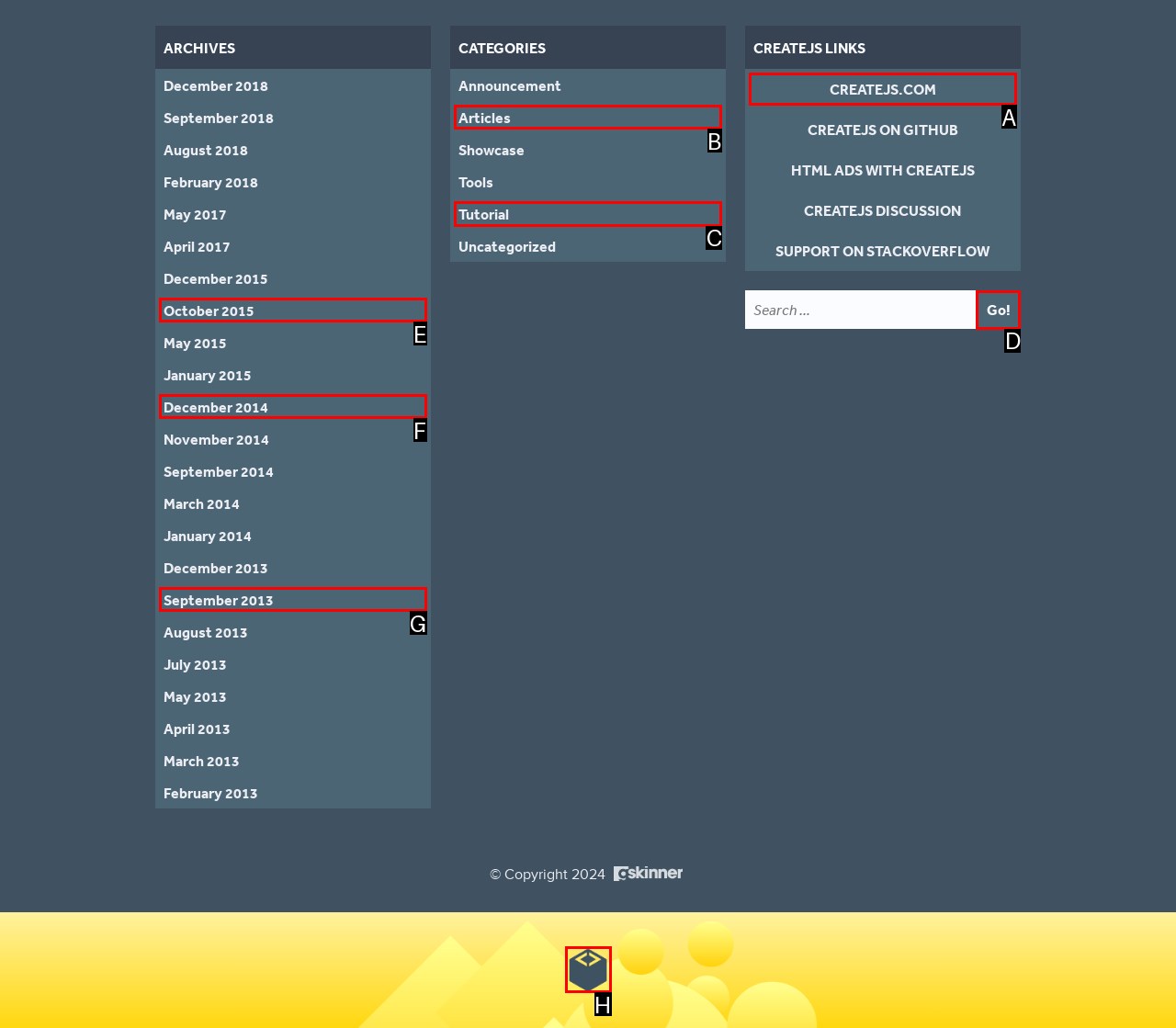Determine which HTML element should be clicked to carry out the following task: Search for tutorials Respond with the letter of the appropriate option.

C